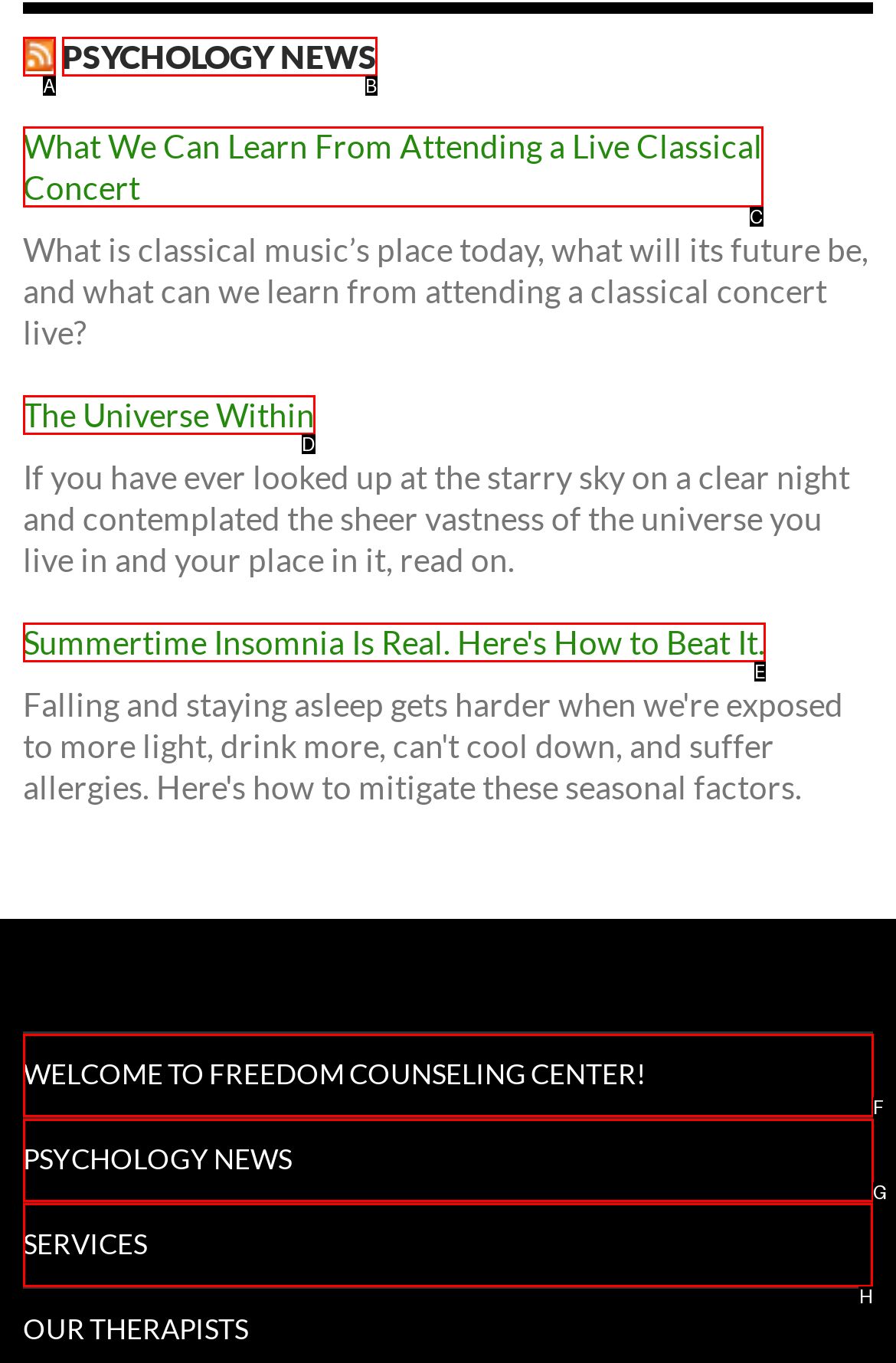Identify the appropriate lettered option to execute the following task: Explore the services offered by Freedom Counseling Center
Respond with the letter of the selected choice.

H